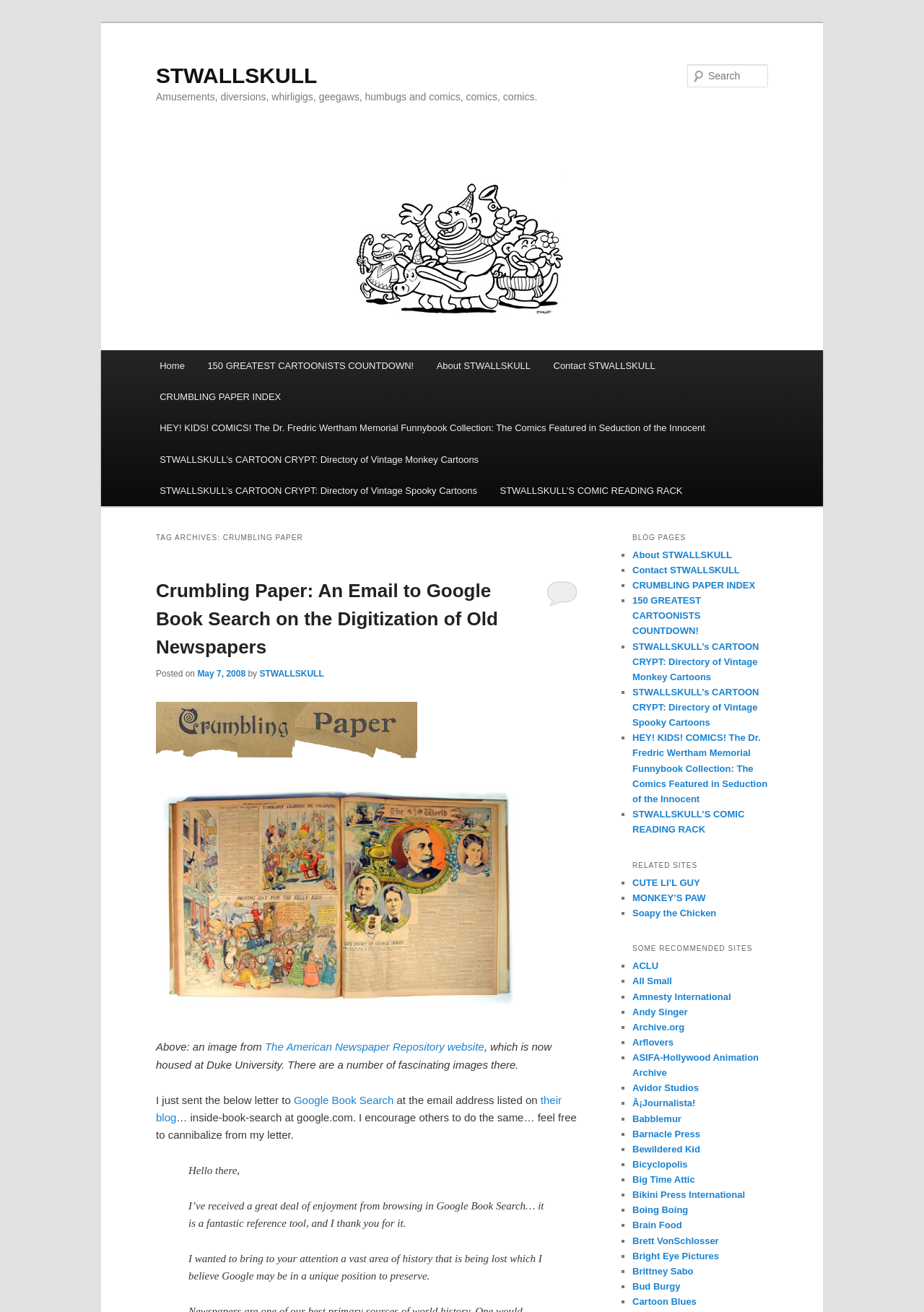Pinpoint the bounding box coordinates of the clickable element to carry out the following instruction: "Read about STWALLSKULL."

[0.169, 0.048, 0.343, 0.067]